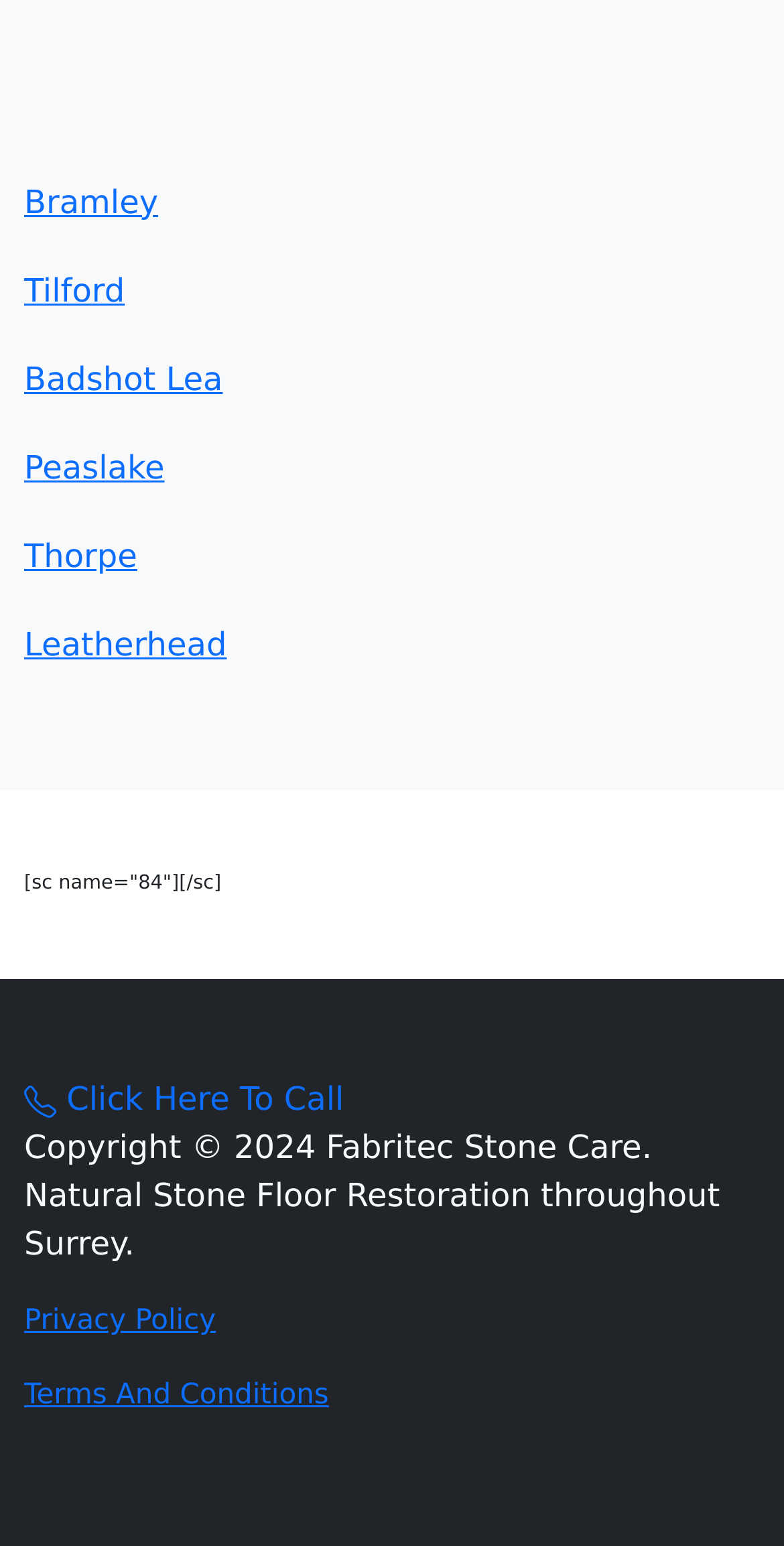Please specify the coordinates of the bounding box for the element that should be clicked to carry out this instruction: "Visit Privacy Policy". The coordinates must be four float numbers between 0 and 1, formatted as [left, top, right, bottom].

[0.031, 0.844, 0.275, 0.865]